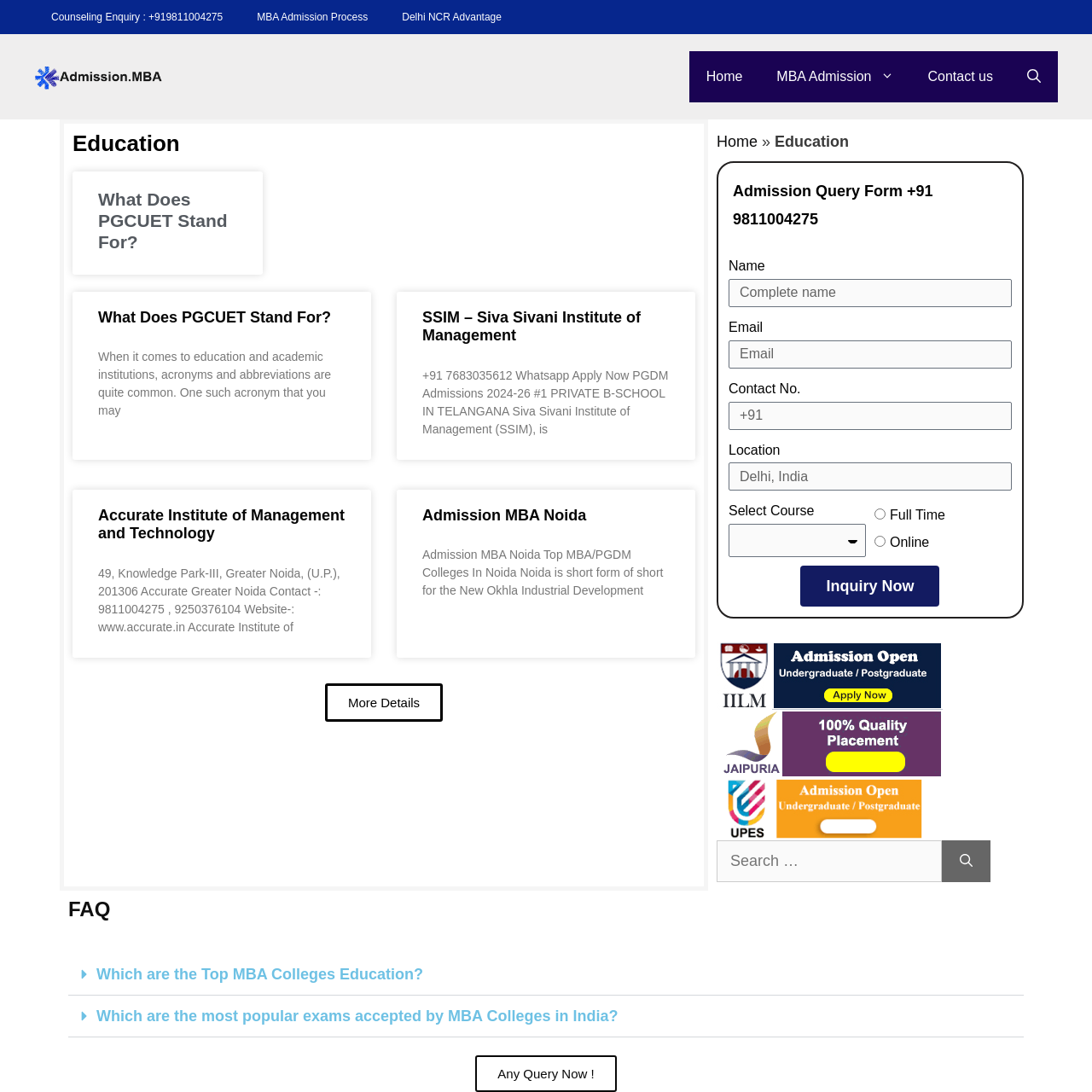Can you identify the bounding box coordinates of the clickable region needed to carry out this instruction: 'Click on the 'Inquiry Now' button'? The coordinates should be four float numbers within the range of 0 to 1, stated as [left, top, right, bottom].

[0.733, 0.518, 0.861, 0.555]